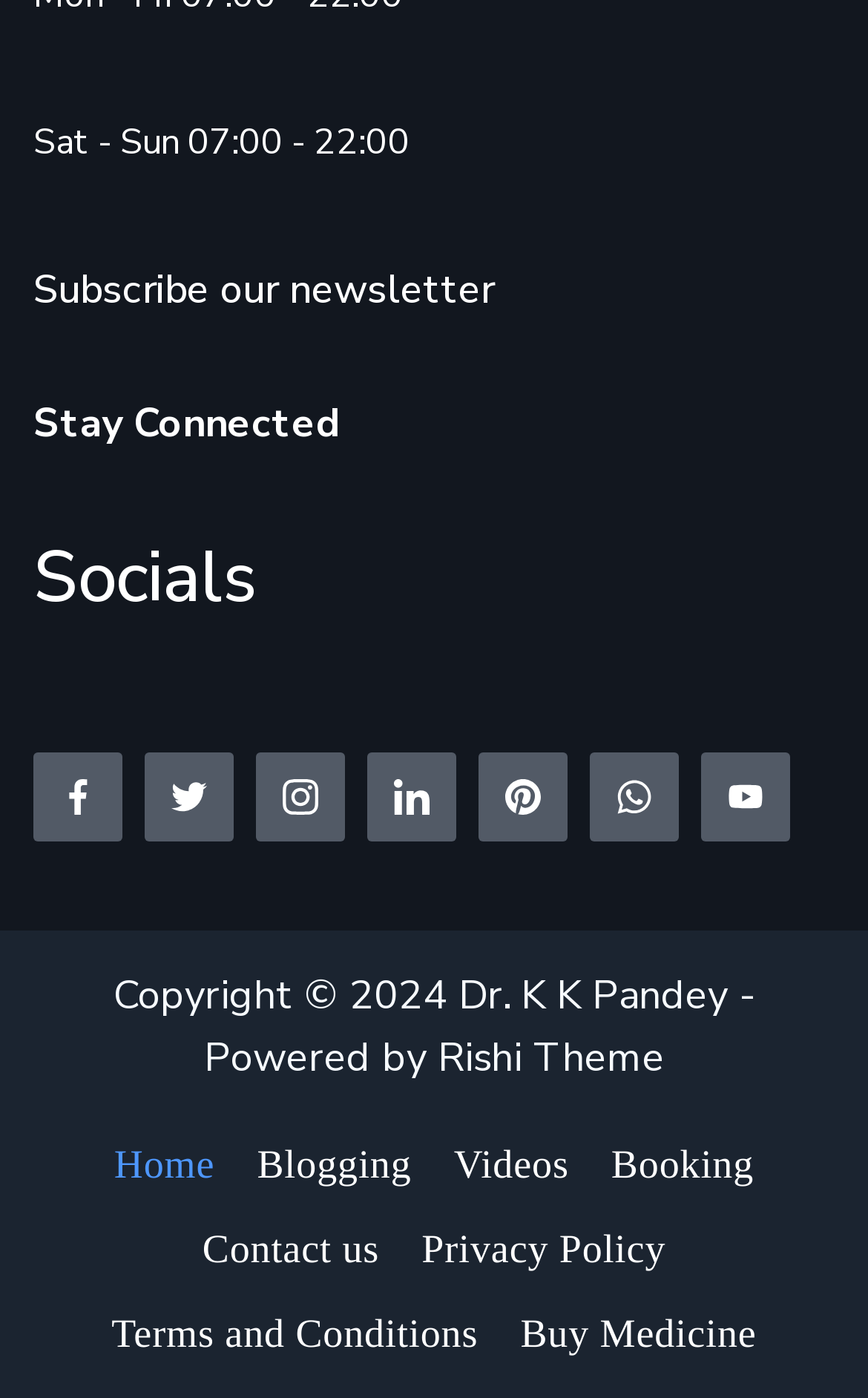What is the copyright year?
Please provide a single word or phrase answer based on the image.

2024